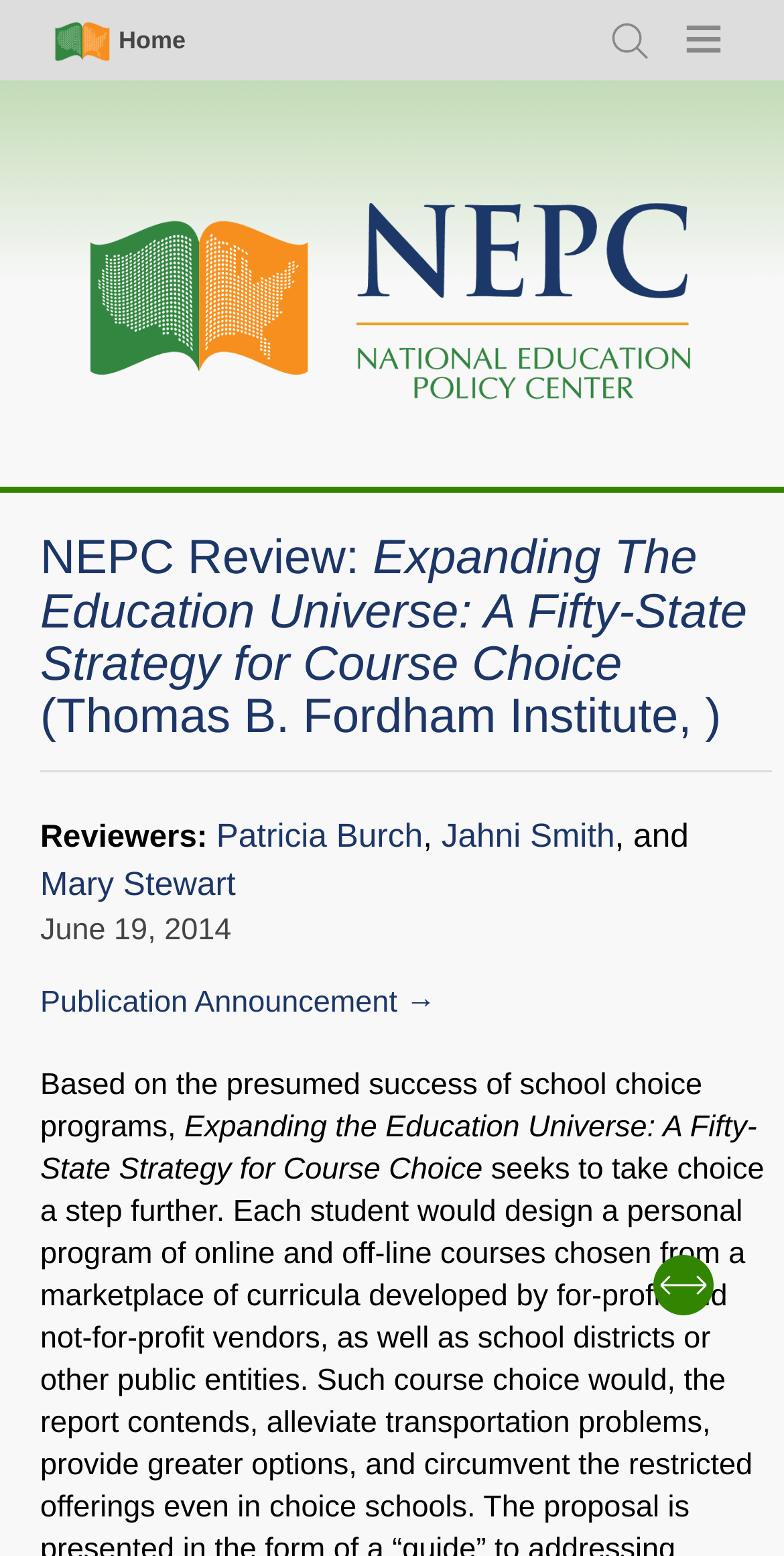Give a concise answer of one word or phrase to the question: 
Who are the reviewers of this publication?

Patricia Burch, Jahni Smith, and Mary Stewart